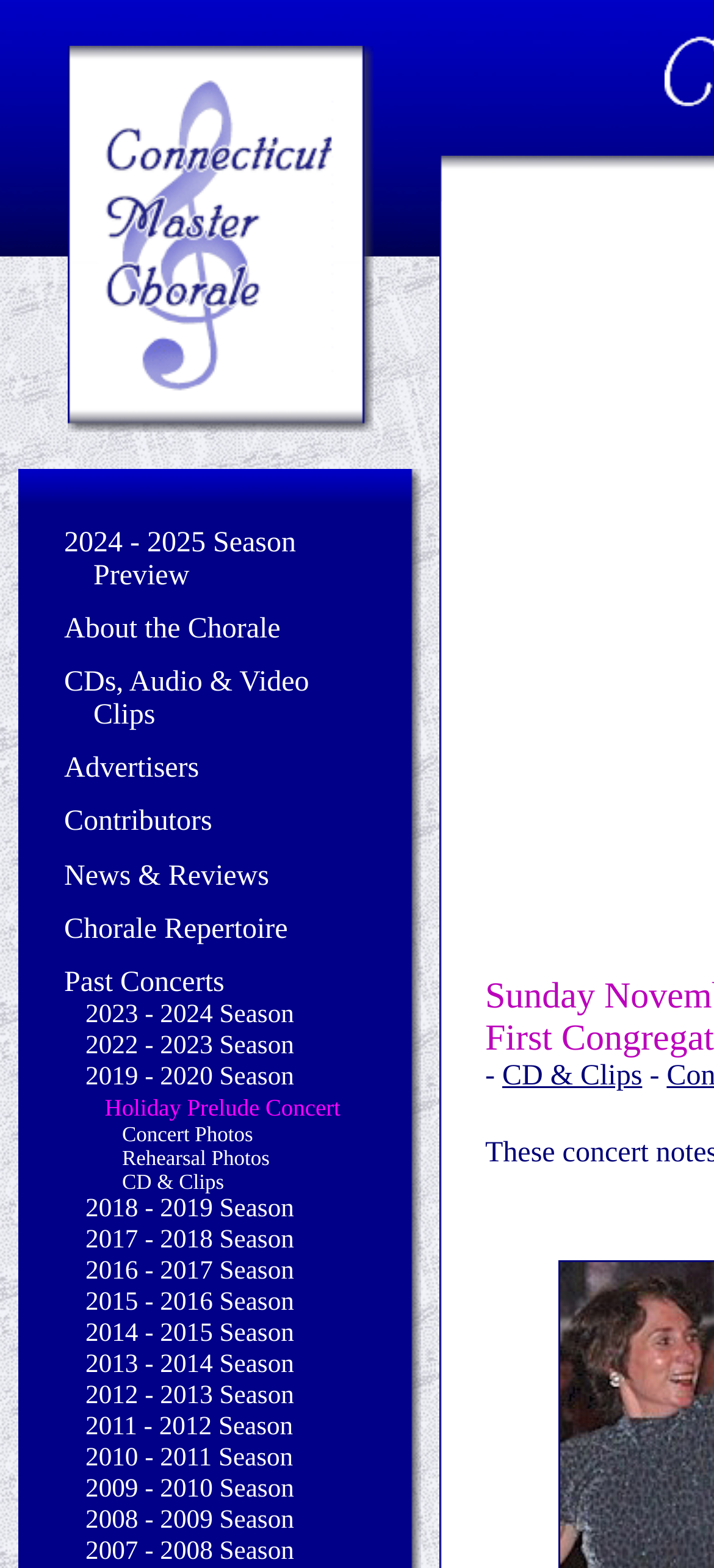Generate a thorough explanation of the webpage's elements.

The webpage is about the Connecticut Master Chorale, a musical ensemble of 55 professional-level singers with orchestral accompaniment based in the Danbury area. 

At the top of the page, there is a horizontal navigation menu with multiple links, including "2024 - 2025 Season Preview", "About the Chorale", "CDs, Audio & Video Clips", "Advertisers", "Contributors", "News & Reviews", "Chorale Repertoire", and "Past Concerts". 

Below the navigation menu, there is a section with a title "Holiday Prelude Concert". Under this title, there are links to "Concert Photos", "Rehearsal Photos", and "CD & Clips". 

Further down the page, there is a list of links to past seasons, ranging from "2023 - 2024 Season" to "2007 - 2008 Season". These links are arranged in a vertical column, with the most recent seasons at the top and the oldest at the bottom. 

On the right side of the page, there is another link to "CD & Clips", which is likely a duplicate of the one mentioned earlier.